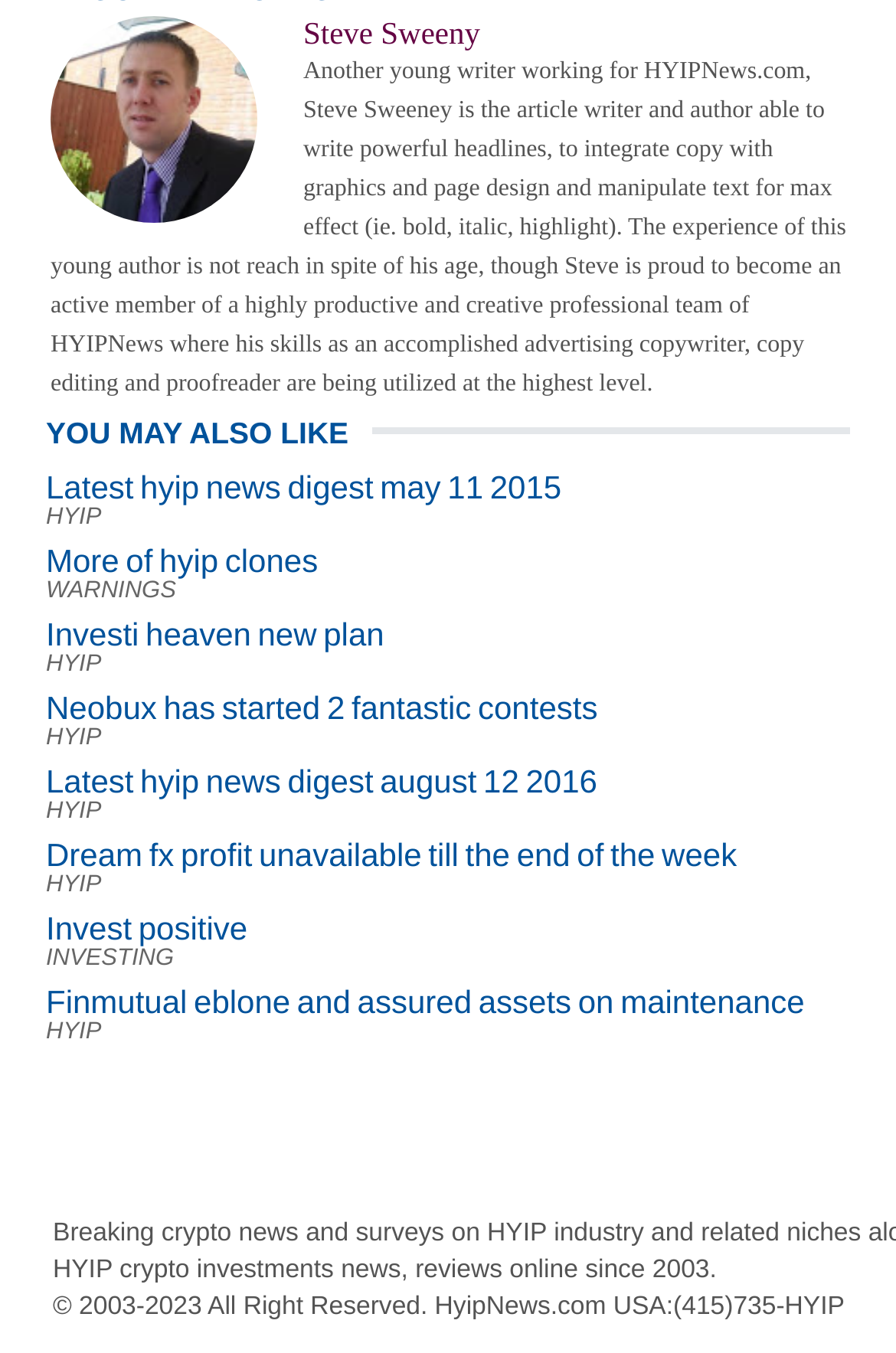Determine the bounding box coordinates for the element that should be clicked to follow this instruction: "Click on the link to demo slot". The coordinates should be given as four float numbers between 0 and 1, in the format [left, top, right, bottom].

None